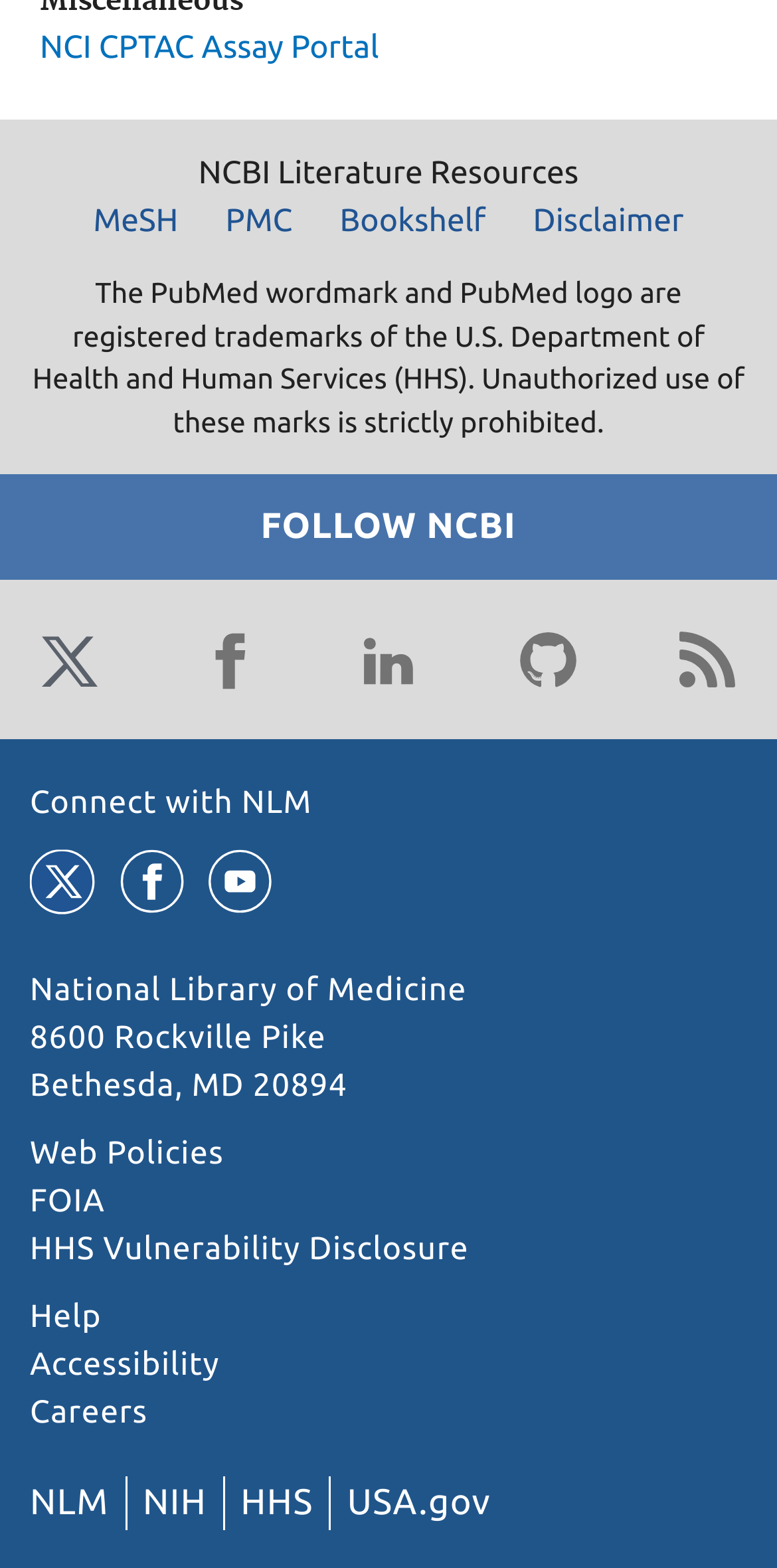Specify the bounding box coordinates of the area to click in order to execute this command: 'Follow NLM on Twitter'. The coordinates should consist of four float numbers ranging from 0 to 1, and should be formatted as [left, top, right, bottom].

[0.038, 0.396, 0.141, 0.446]